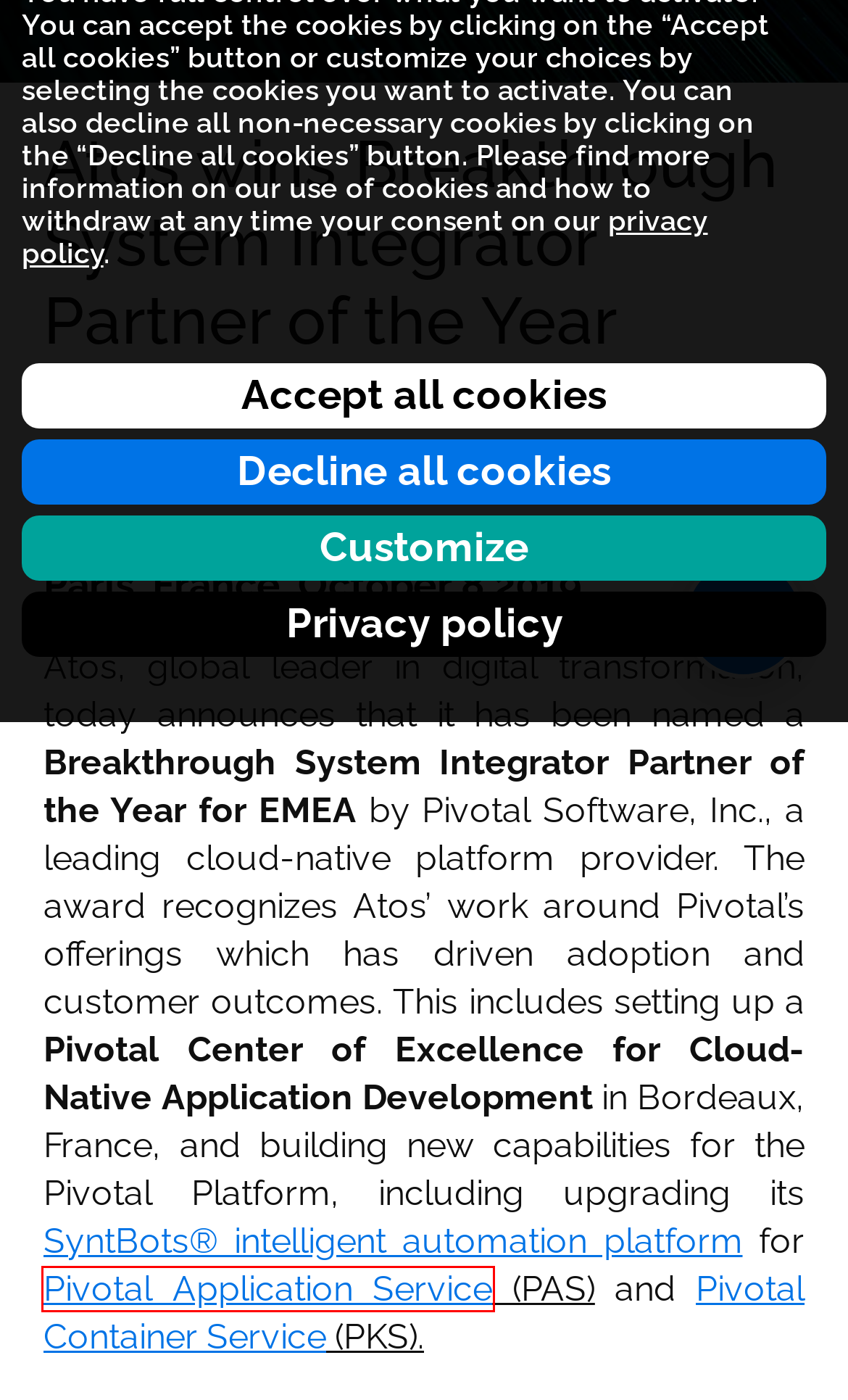Given a webpage screenshot with a UI element marked by a red bounding box, choose the description that best corresponds to the new webpage that will appear after clicking the element. The candidates are:
A. Privacy Policy - Analytics Platform - Matomo
B. Fraud Awareness - Atos
C. Atos – Home
D. VMware Tanzu Application Service - Modern Application Platform | VMware Tanzu
E. AccountInsight's Privacy Policy
F. LinkedIn Privacy Policy
G. Cloud Transformation for Applications - Atos
H. Privacy - Atos

D